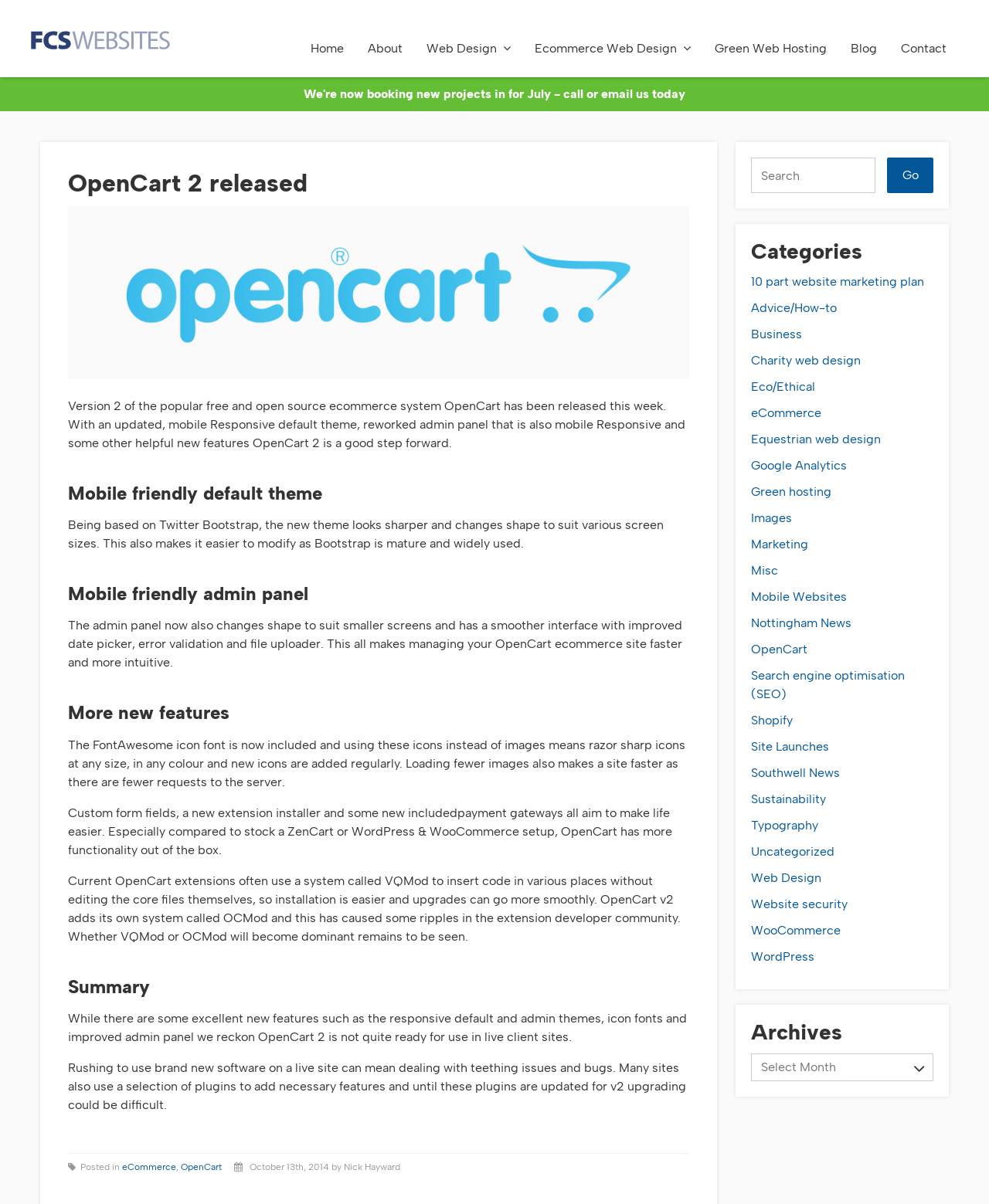Using the webpage screenshot and the element description 10 part website marketing plan, determine the bounding box coordinates. Specify the coordinates in the format (top-left x, top-left y, bottom-right x, bottom-right y) with values ranging from 0 to 1.

[0.759, 0.226, 0.944, 0.242]